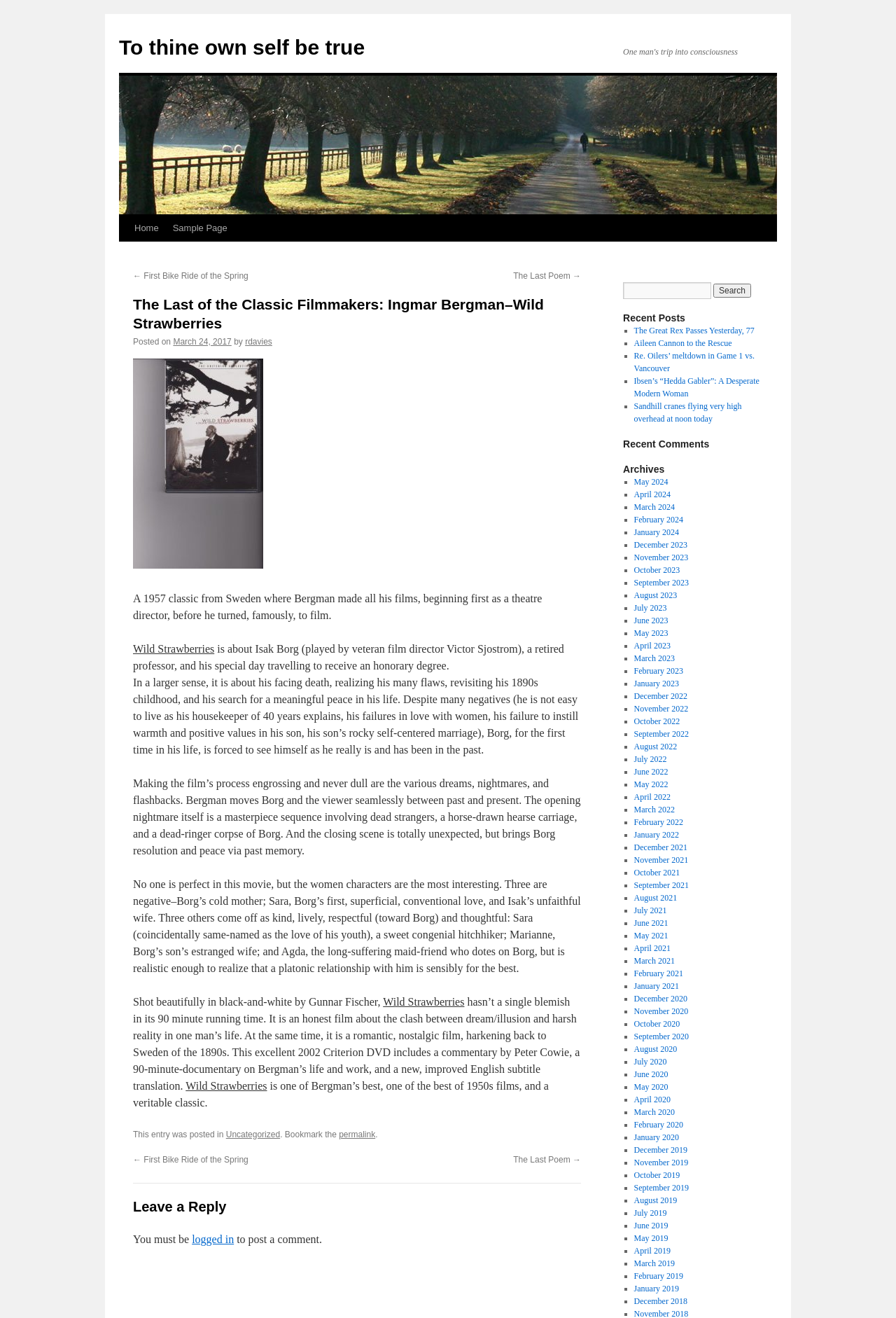Could you provide the bounding box coordinates for the portion of the screen to click to complete this instruction: "Go to Home page"?

[0.142, 0.163, 0.185, 0.183]